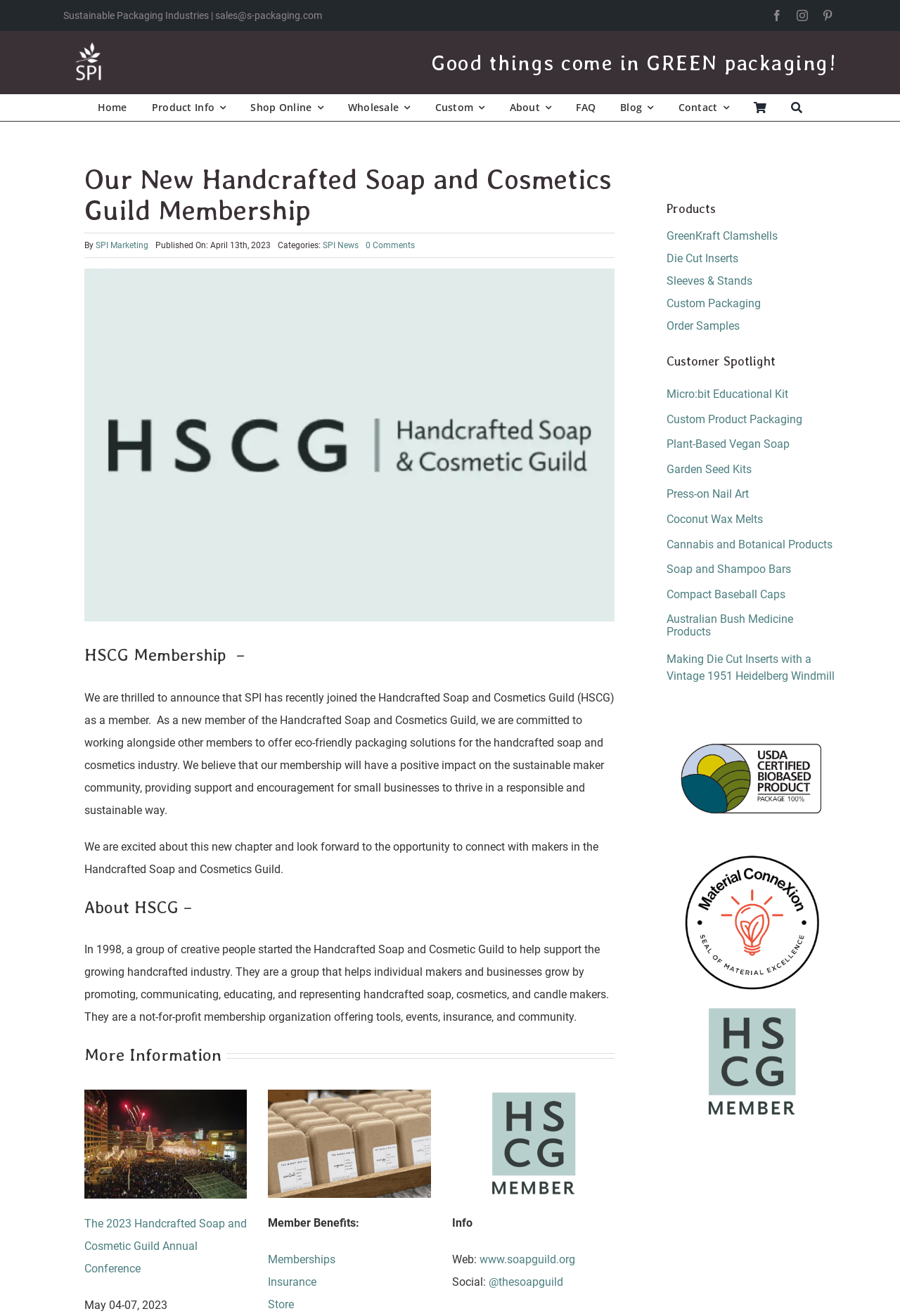Locate the bounding box of the UI element defined by this description: "Custom". The coordinates should be given as four float numbers between 0 and 1, formatted as [left, top, right, bottom].

[0.483, 0.072, 0.539, 0.092]